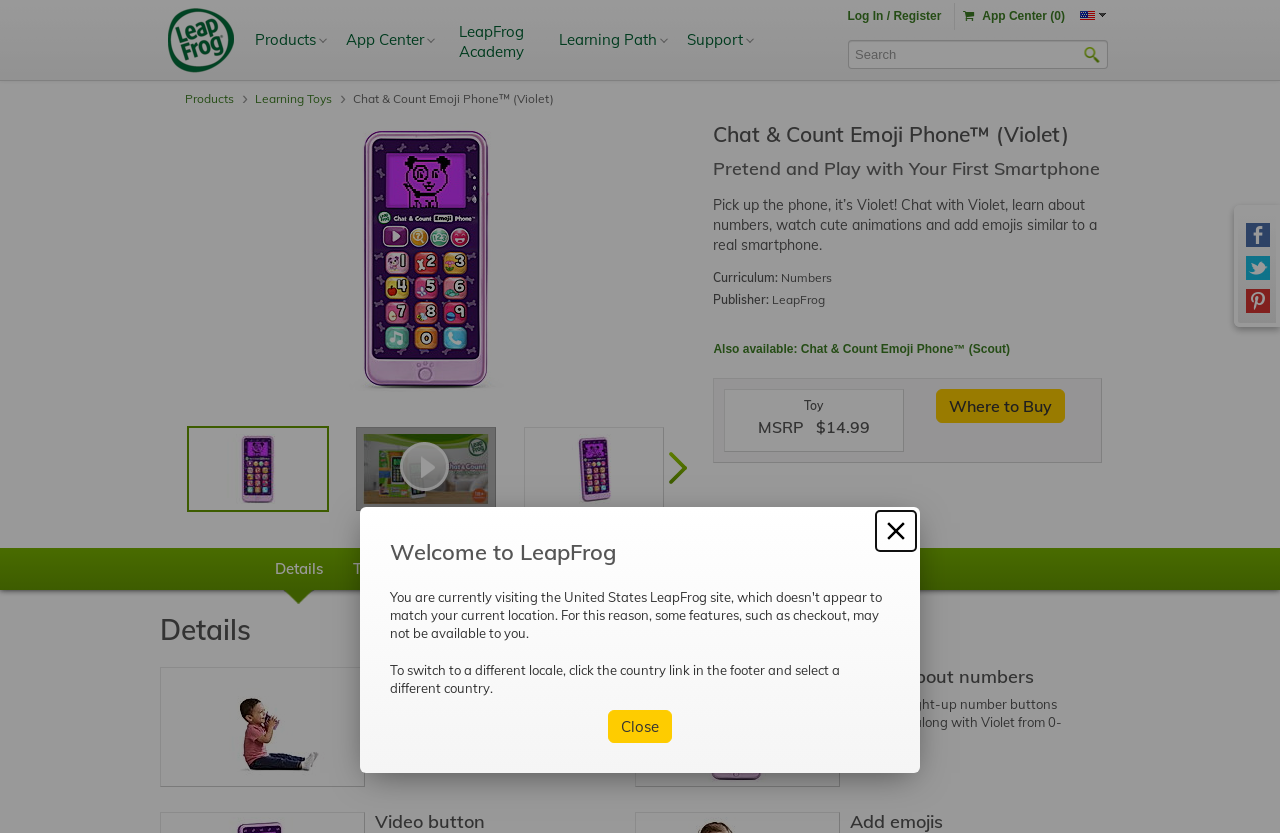By analyzing the image, answer the following question with a detailed response: What is the name of the product?

I found the answer by looking at the breadcrumbs region, where it says 'Chat & Count Emoji Phone™ (Violet)'. This is also confirmed by the heading 'Chat & Count Emoji Phone™ (Violet)' and the image with the same name.